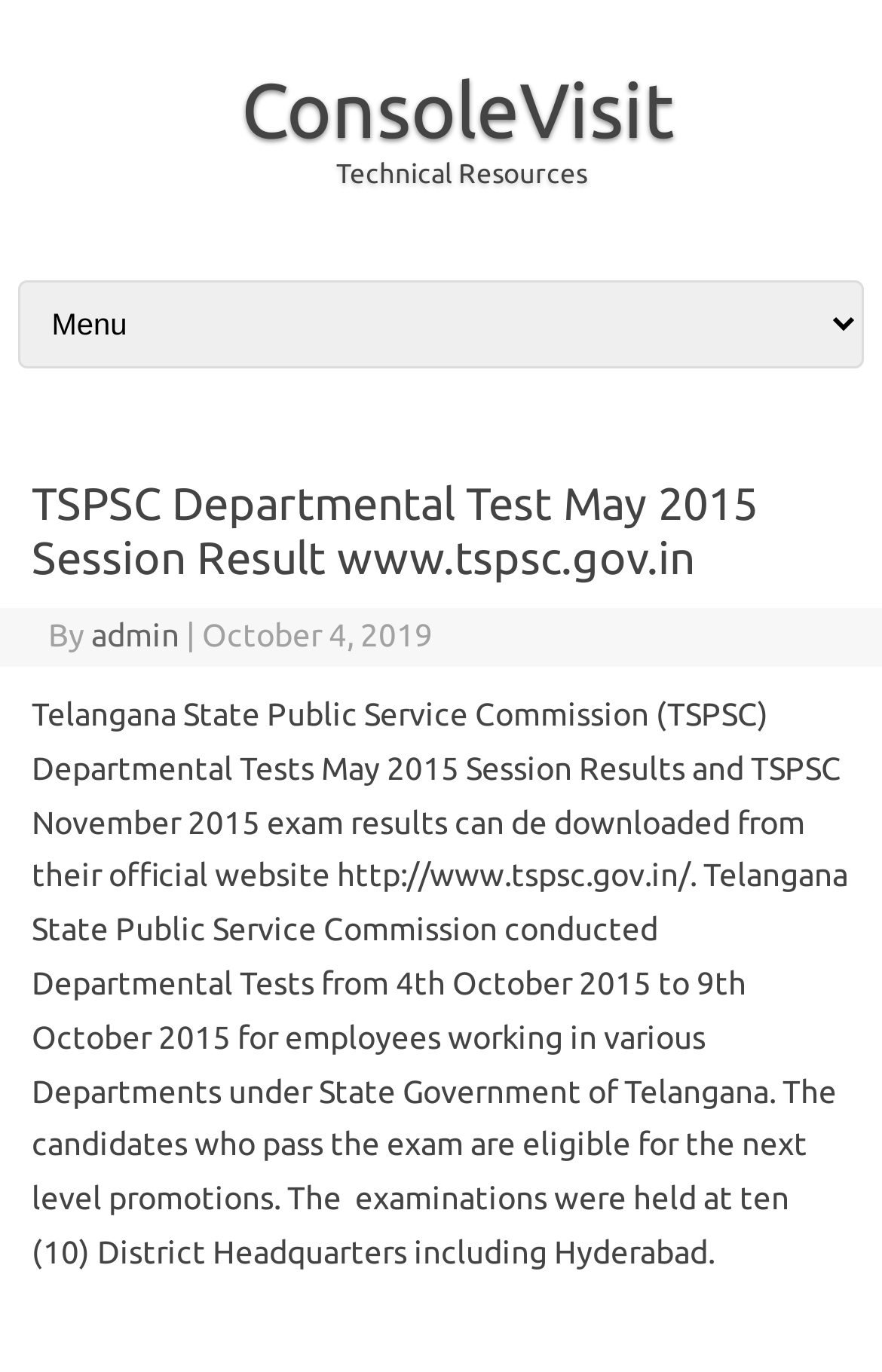Determine the bounding box for the described UI element: "Savings and Education Plans".

None